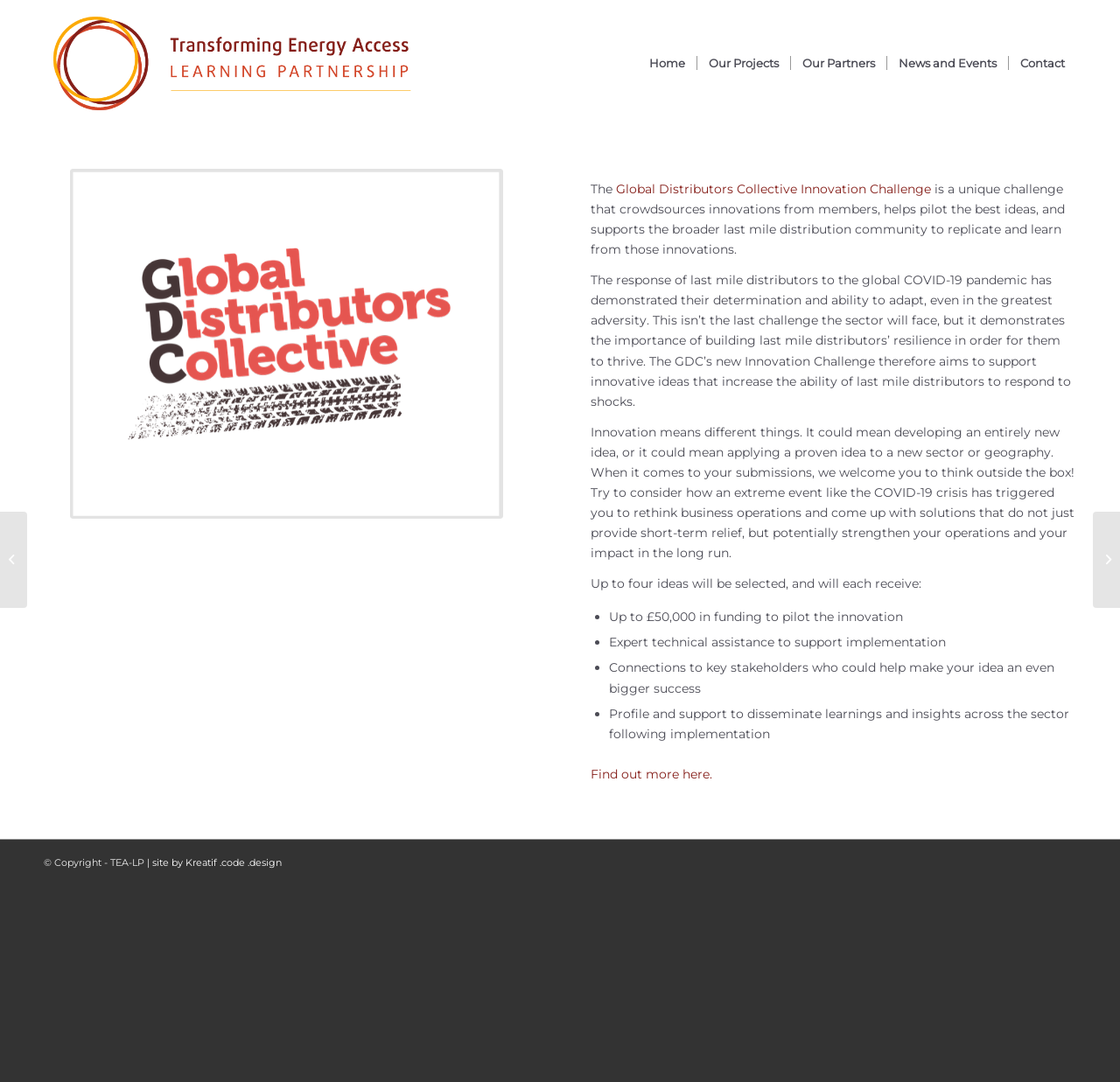Locate the UI element described as follows: "Our Projects". Return the bounding box coordinates as four float numbers between 0 and 1 in the order [left, top, right, bottom].

[0.622, 0.0, 0.705, 0.117]